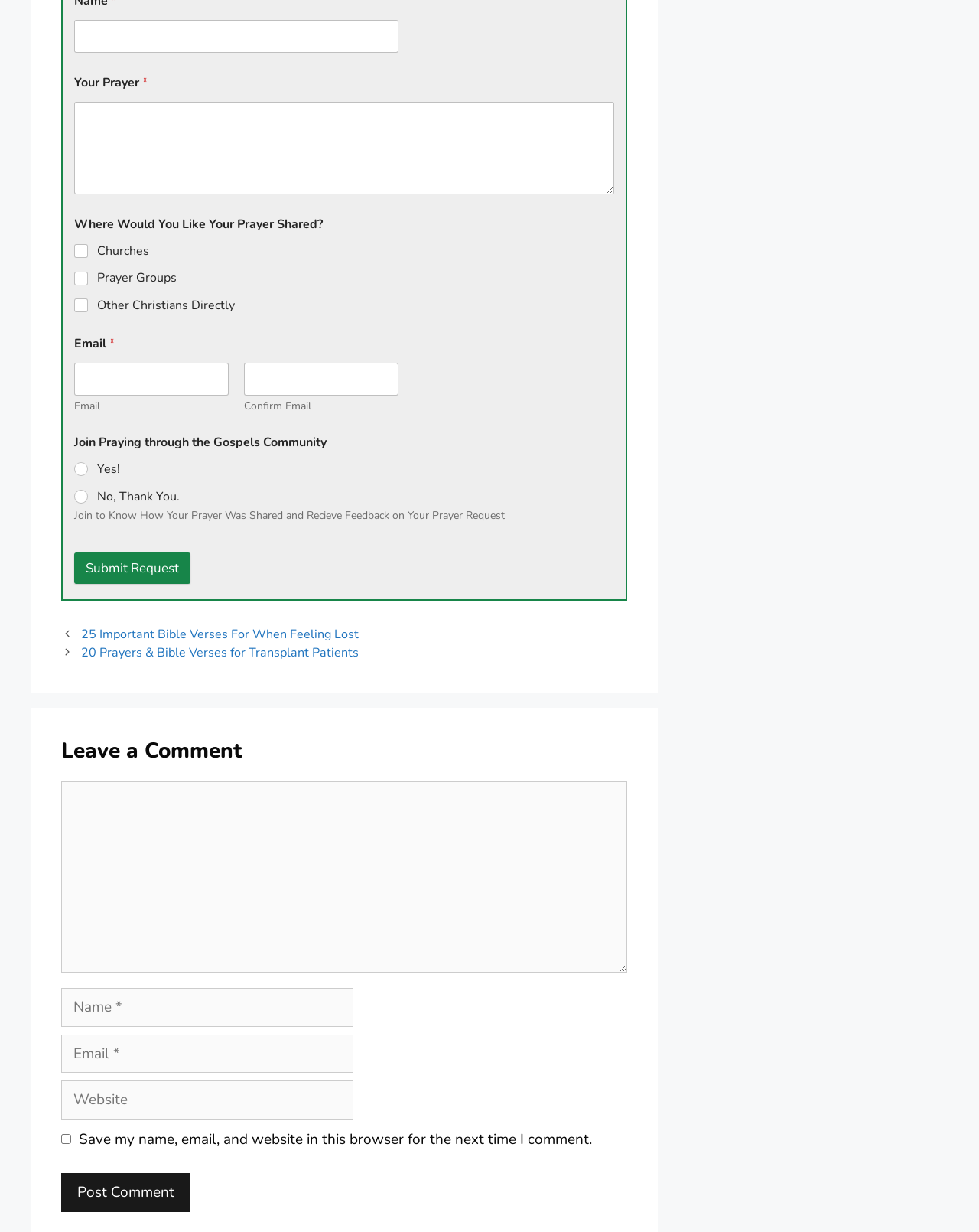What is the purpose of the 'Join Praying through the Gospels Community' section?
Refer to the image and offer an in-depth and detailed answer to the question.

The 'Join Praying through the Gospels Community' section includes a radio button option to join the community, which suggests that it is a way for users to connect with others who are also praying through the Gospels. The section also includes a description of the benefits of joining the community, including receiving feedback on prayer requests.